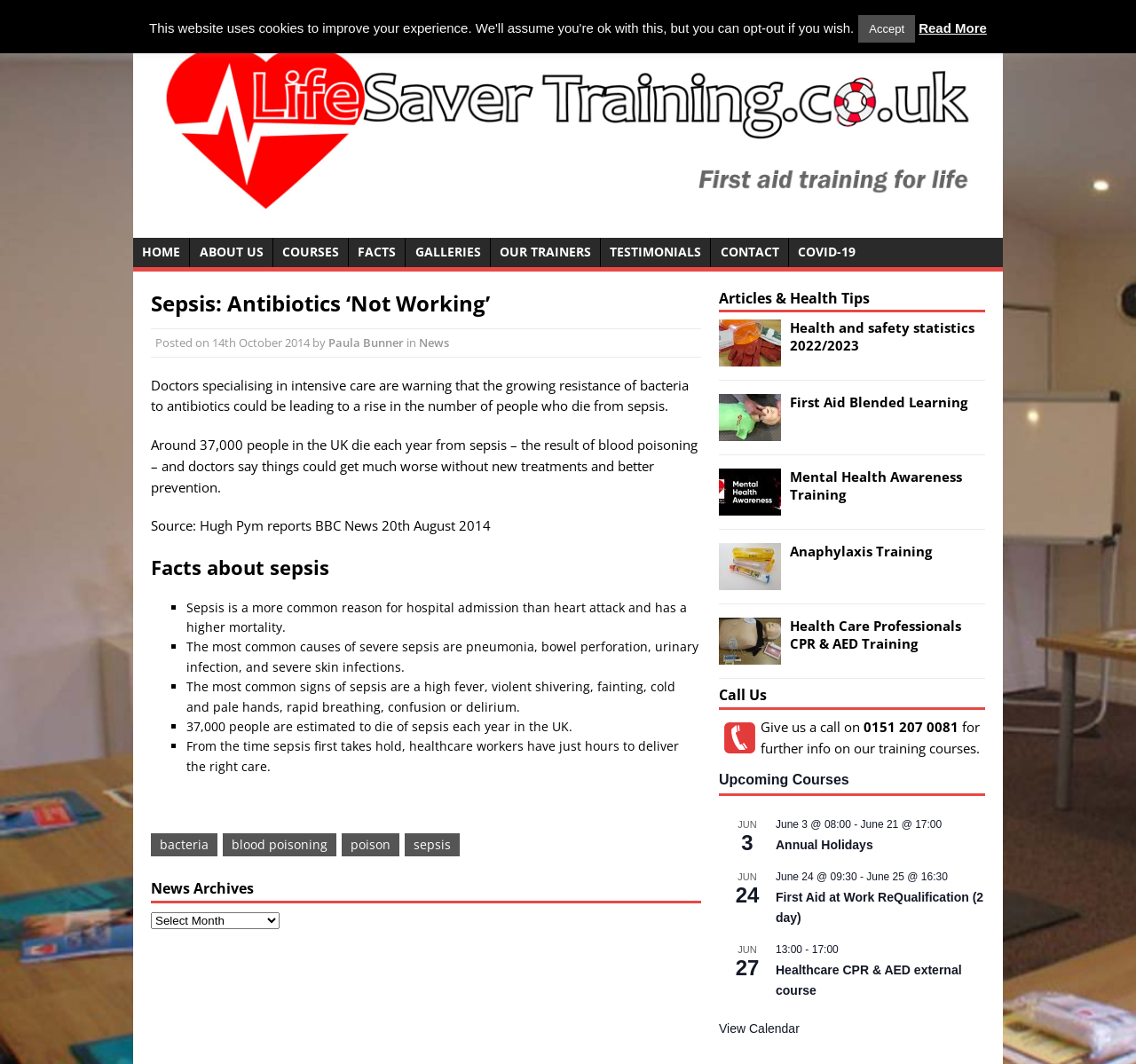What is the name of the training company? Look at the image and give a one-word or short phrase answer.

LifeSaver Training